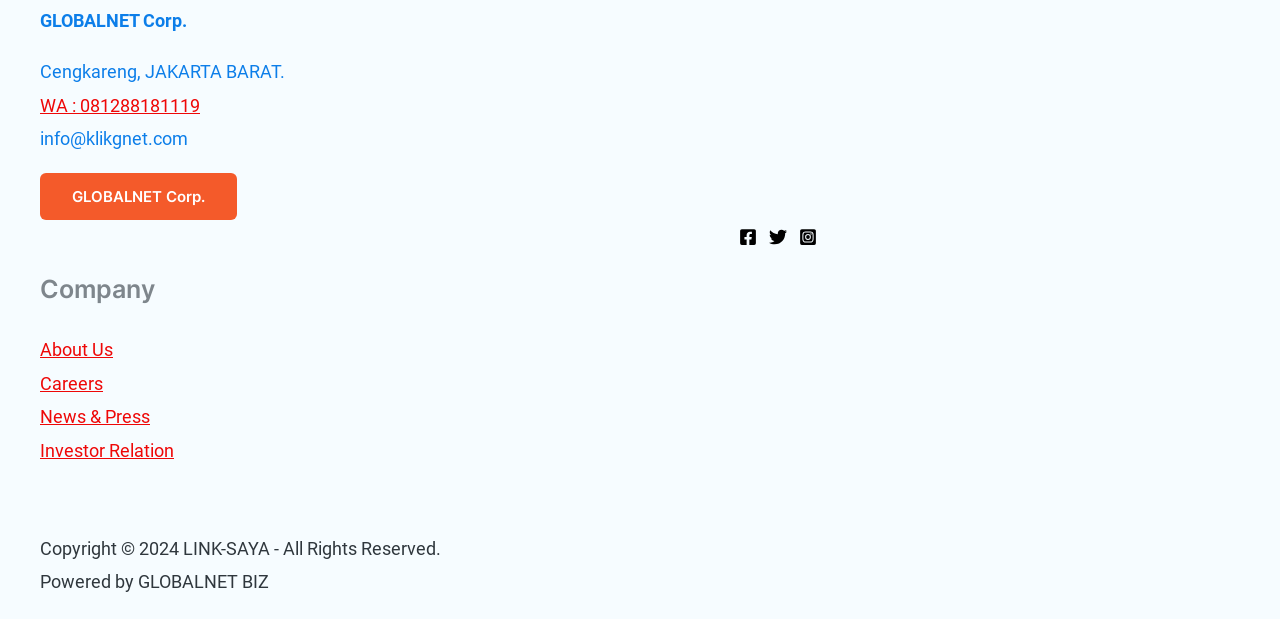Look at the image and write a detailed answer to the question: 
What is the link to the company's Facebook page?

I found the link to the company's Facebook page by looking at the link element with the text 'Facebook' which is a child of the Root Element and has an image child element.